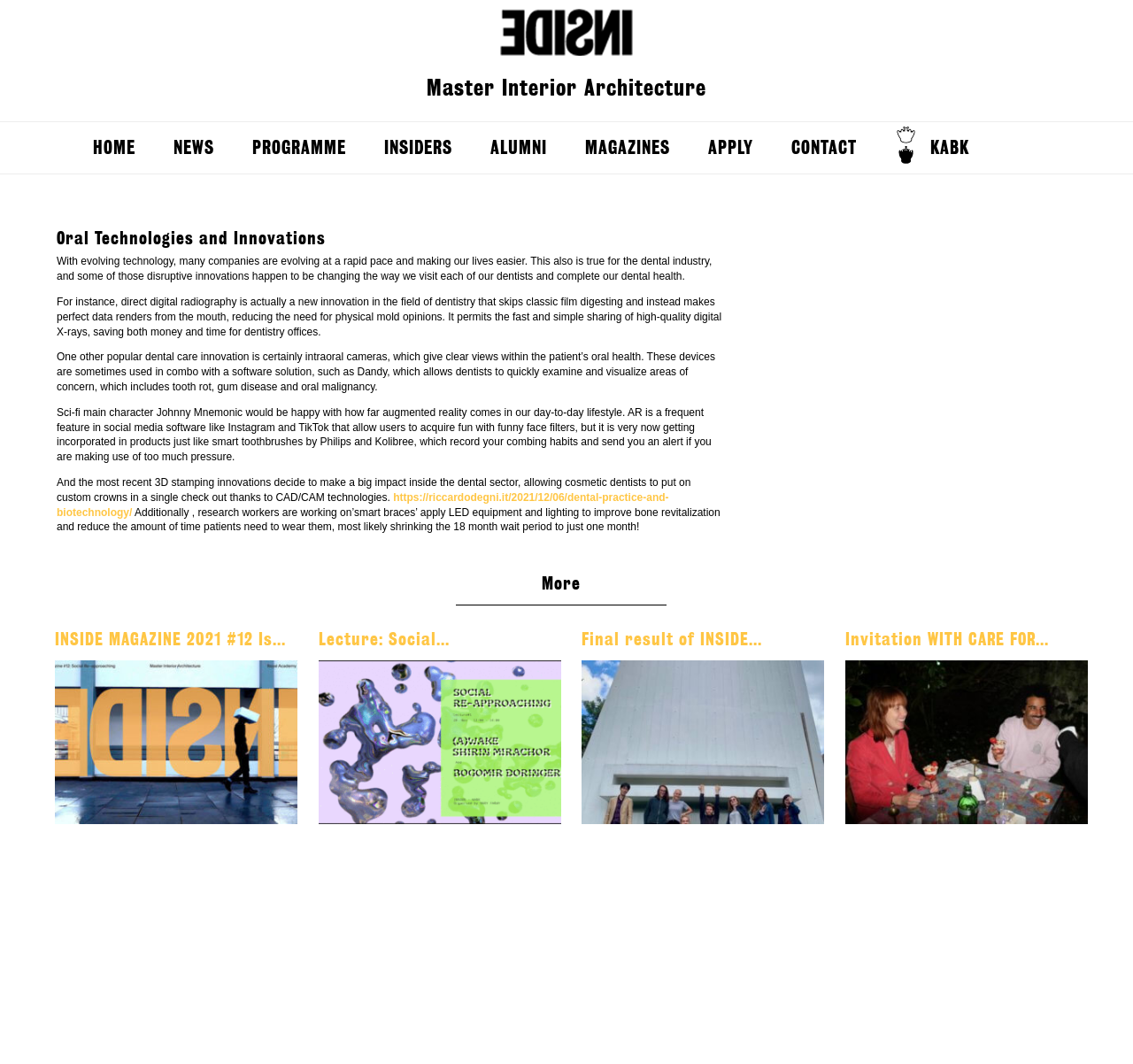What is the name of the software solution mentioned in the webpage?
Using the image, answer in one word or phrase.

Dandy